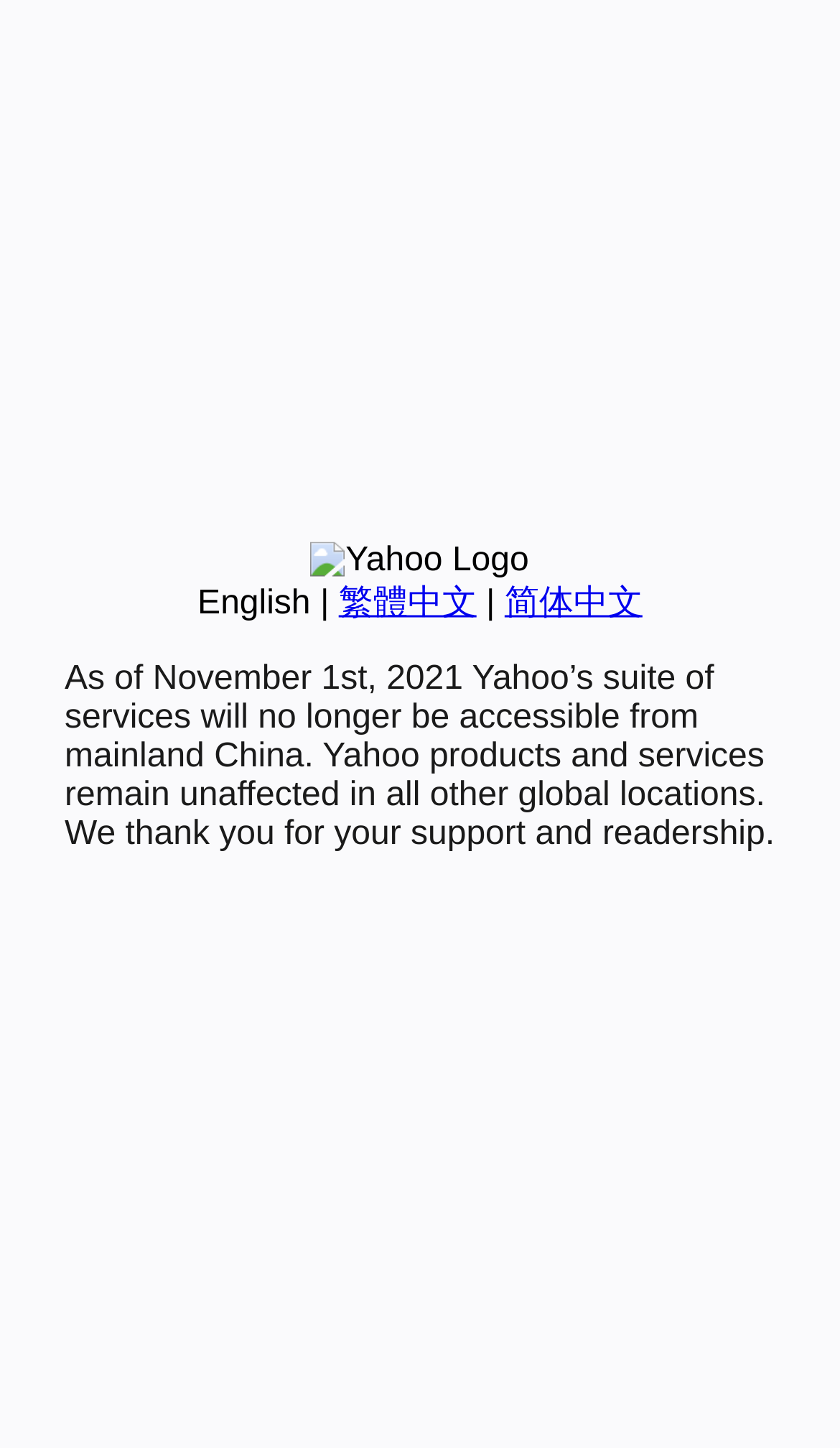Using the description "简体中文", predict the bounding box of the relevant HTML element.

[0.601, 0.404, 0.765, 0.429]